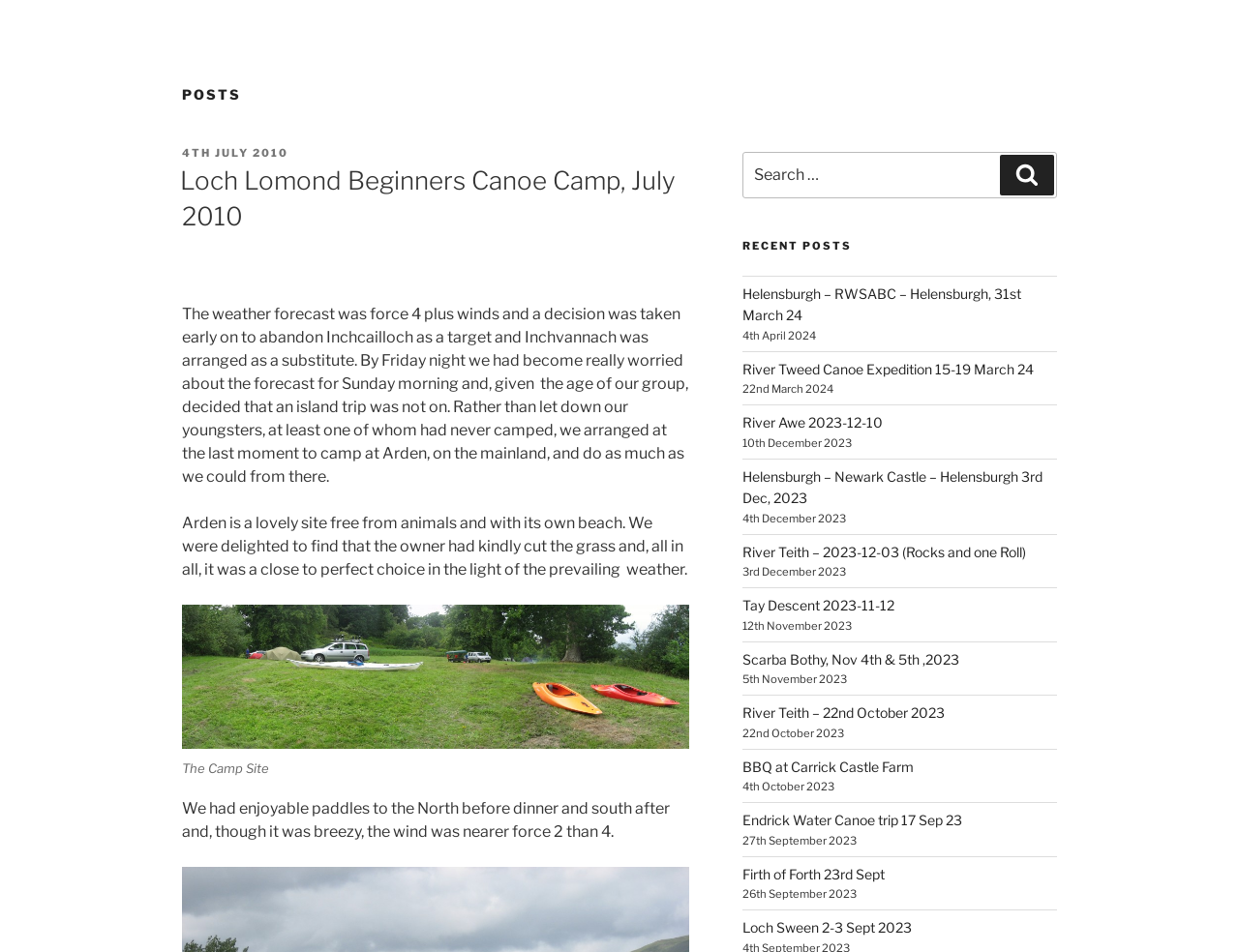Please provide the bounding box coordinates in the format (top-left x, top-left y, bottom-right x, bottom-right y). Remember, all values are floating point numbers between 0 and 1. What is the bounding box coordinate of the region described as: Search

[0.807, 0.163, 0.851, 0.206]